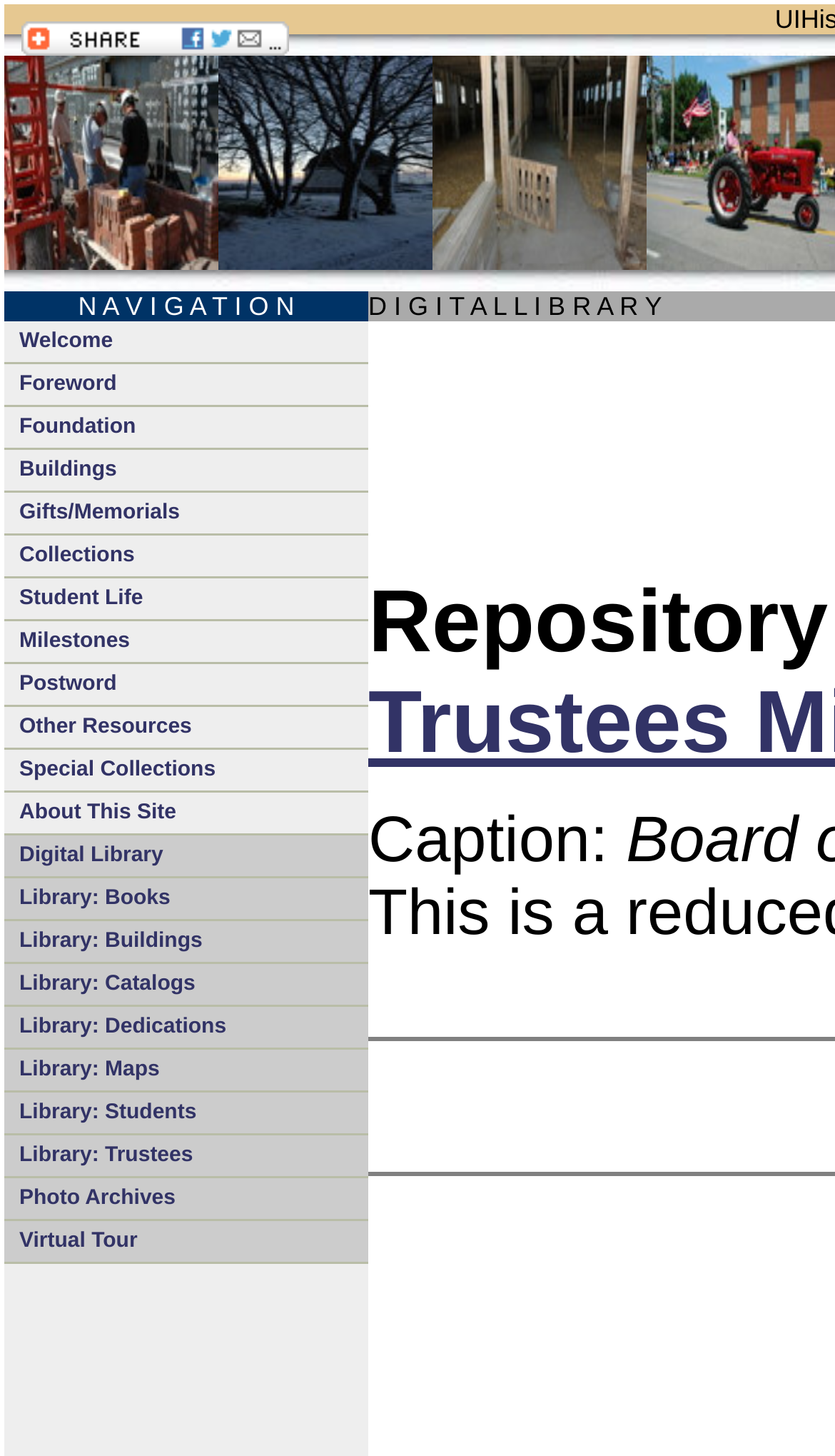Answer the question below with a single word or a brief phrase: 
How many links are in the navigation section?

21